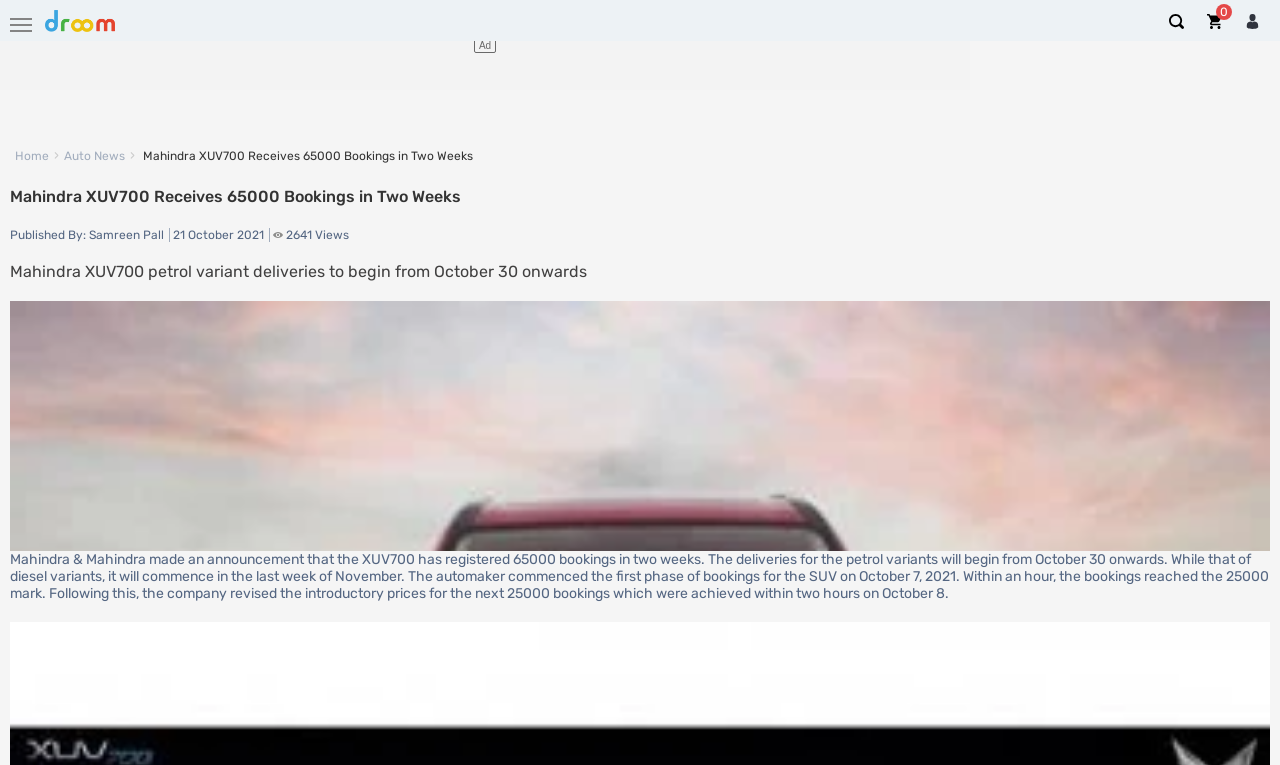Respond with a single word or phrase for the following question: 
Who published the article?

Samreen Pall